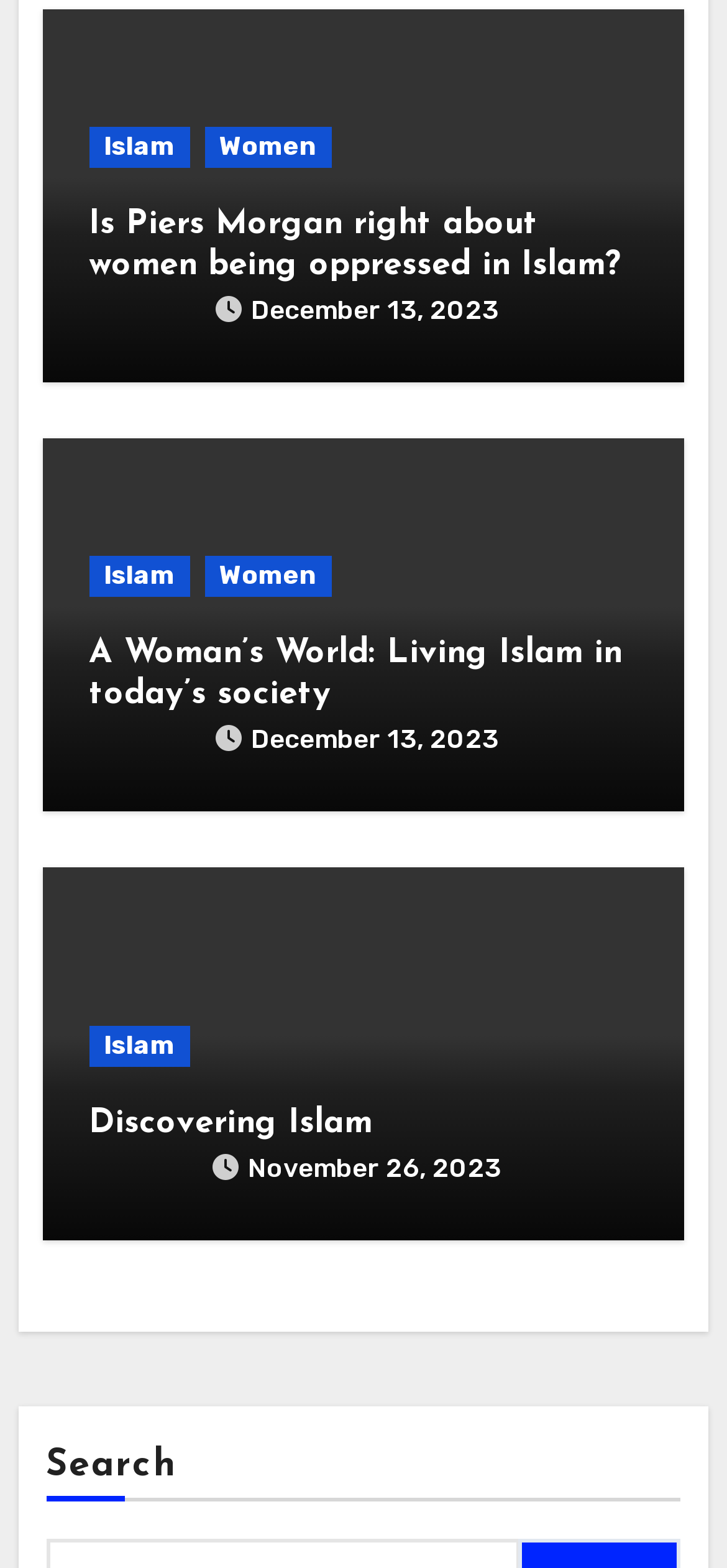What is the title of the second article?
Provide a concise answer using a single word or phrase based on the image.

A Woman’s World: Living Islam in today’s society